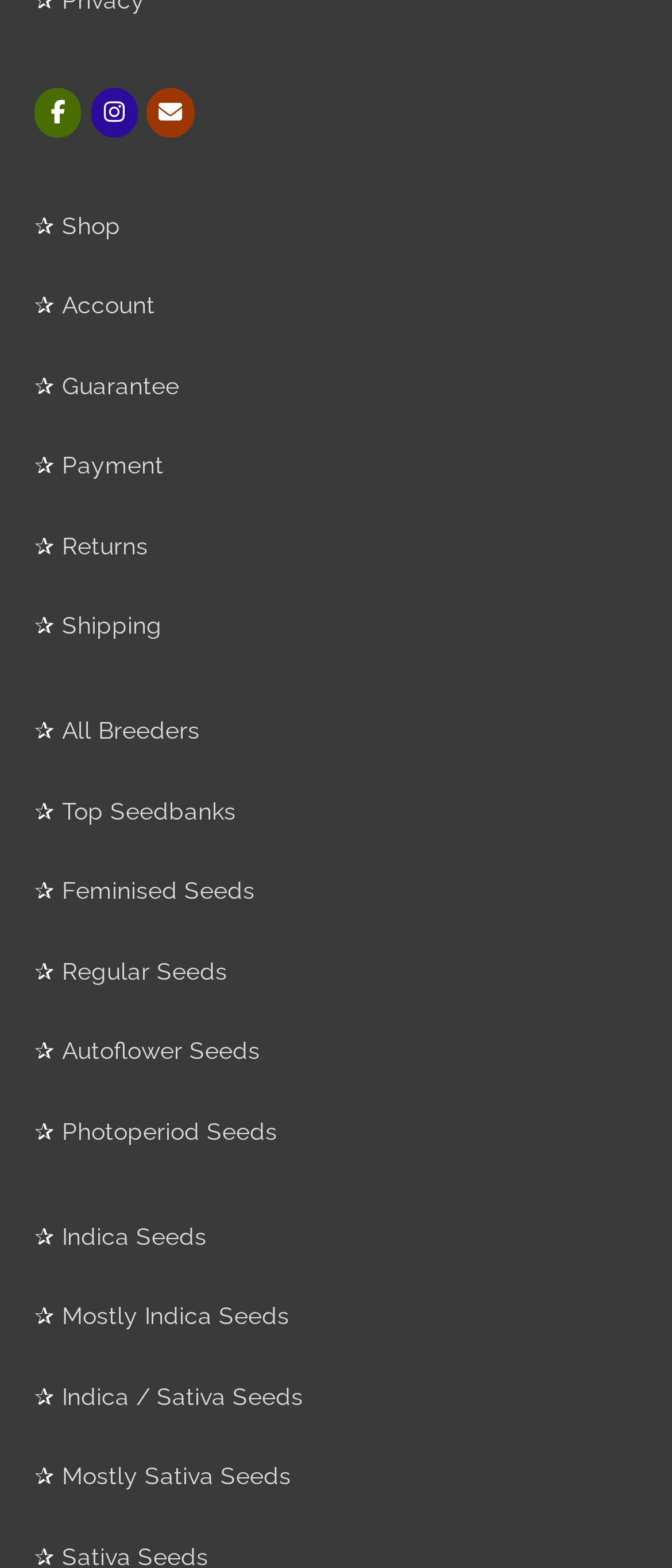Given the element description Mostly Sativa Seeds, identify the bounding box coordinates for the UI element on the webpage screenshot. The format should be (top-left x, top-left y, bottom-right x, bottom-right y), with values between 0 and 1.

[0.092, 0.932, 0.433, 0.95]